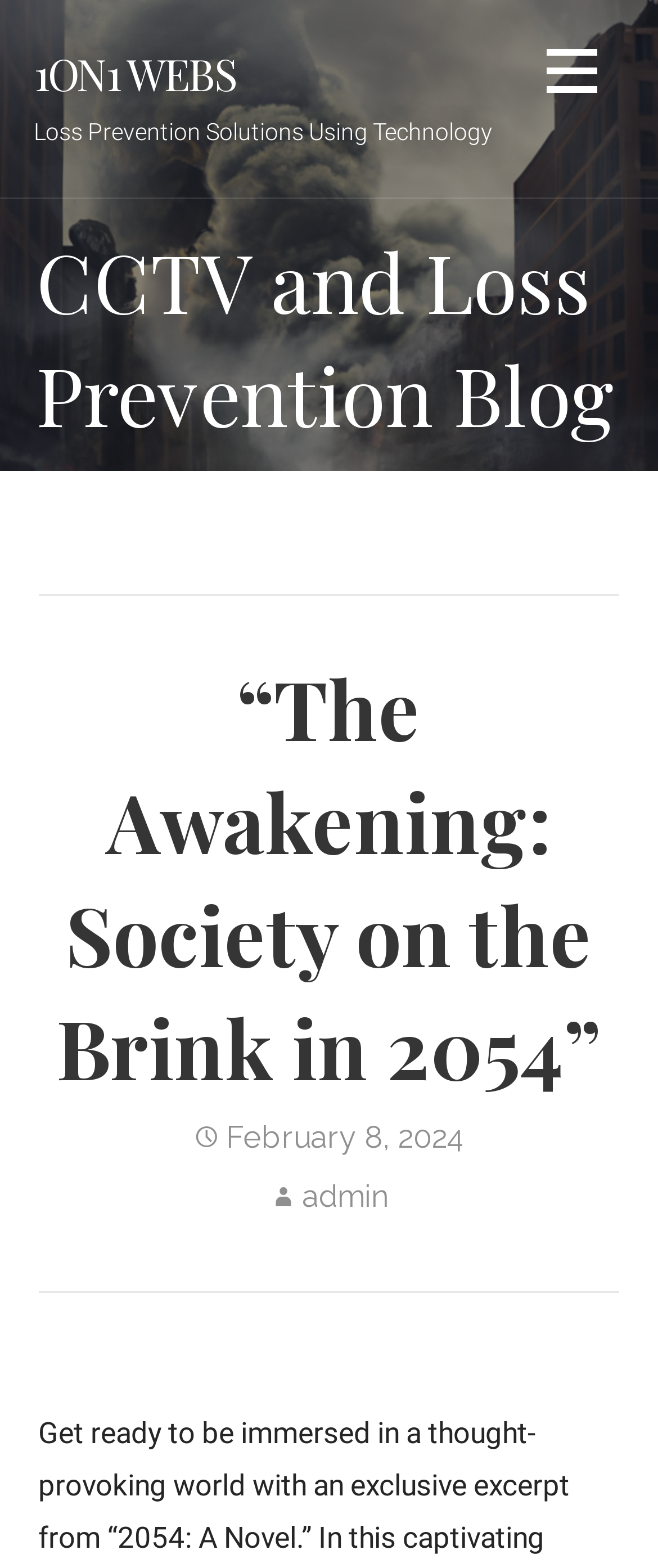Identify the bounding box for the UI element described as: "admin". Ensure the coordinates are four float numbers between 0 and 1, formatted as [left, top, right, bottom].

[0.459, 0.751, 0.592, 0.774]